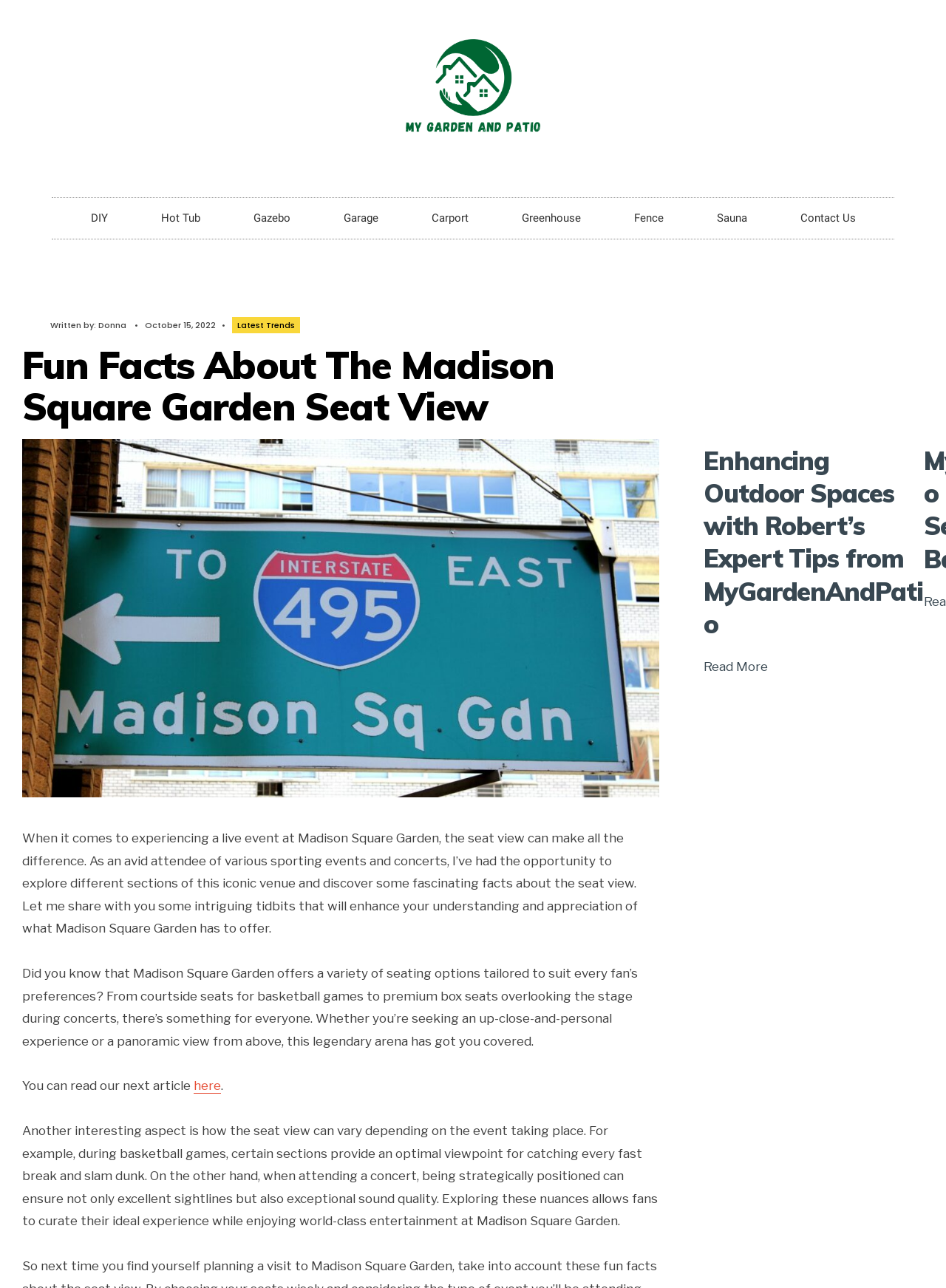What is the name of the author of the webpage?
Please provide a full and detailed response to the question.

The webpage mentions 'Written by: Donna' near the top, indicating that Donna is the author of the webpage.